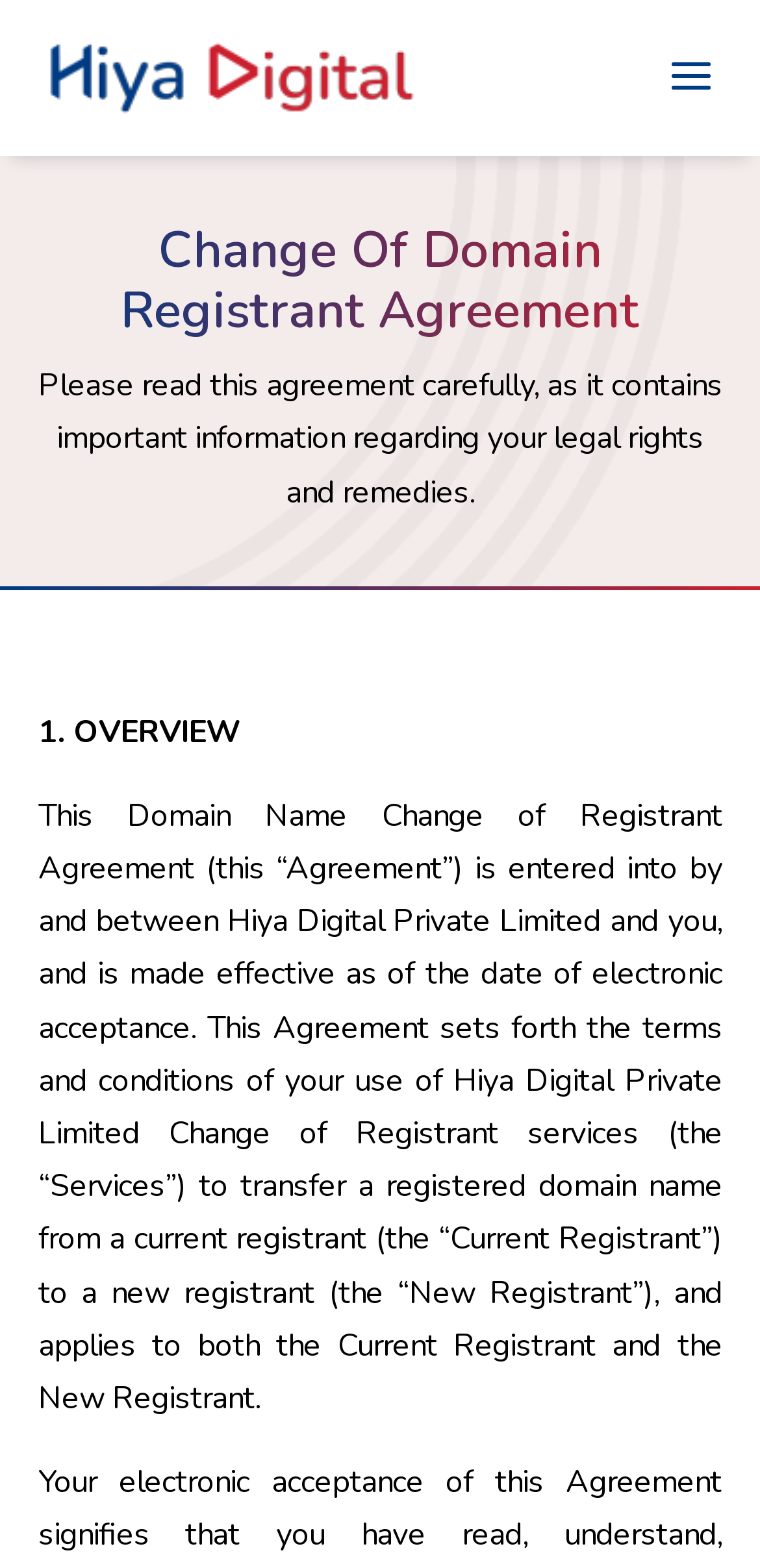Find and provide the bounding box coordinates for the UI element described here: "alt="Hiya Digital Private Limited"". The coordinates should be given as four float numbers between 0 and 1: [left, top, right, bottom].

[0.06, 0.035, 0.547, 0.062]